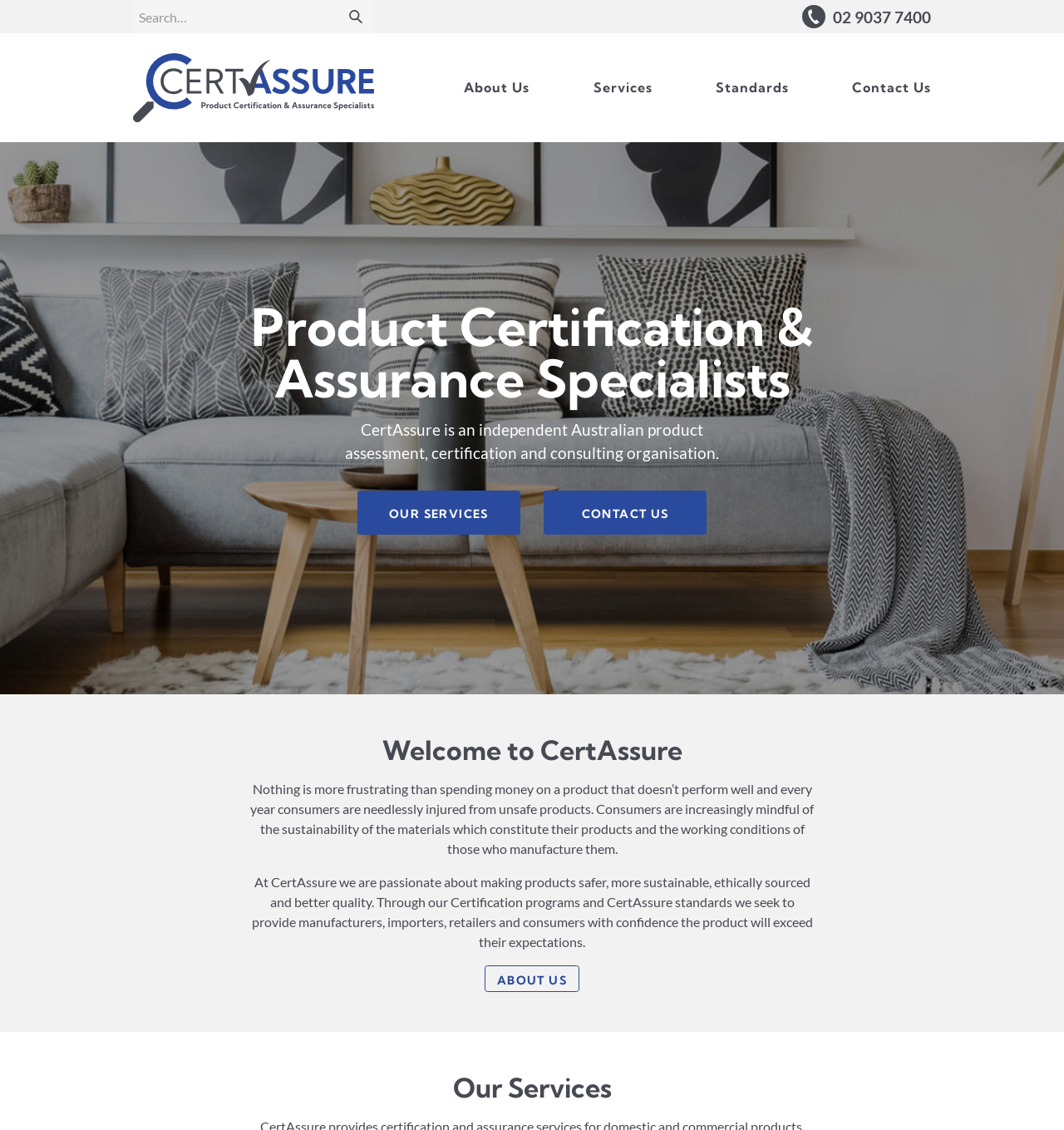Give a short answer using one word or phrase for the question:
What is the name of the organization?

CertAssure